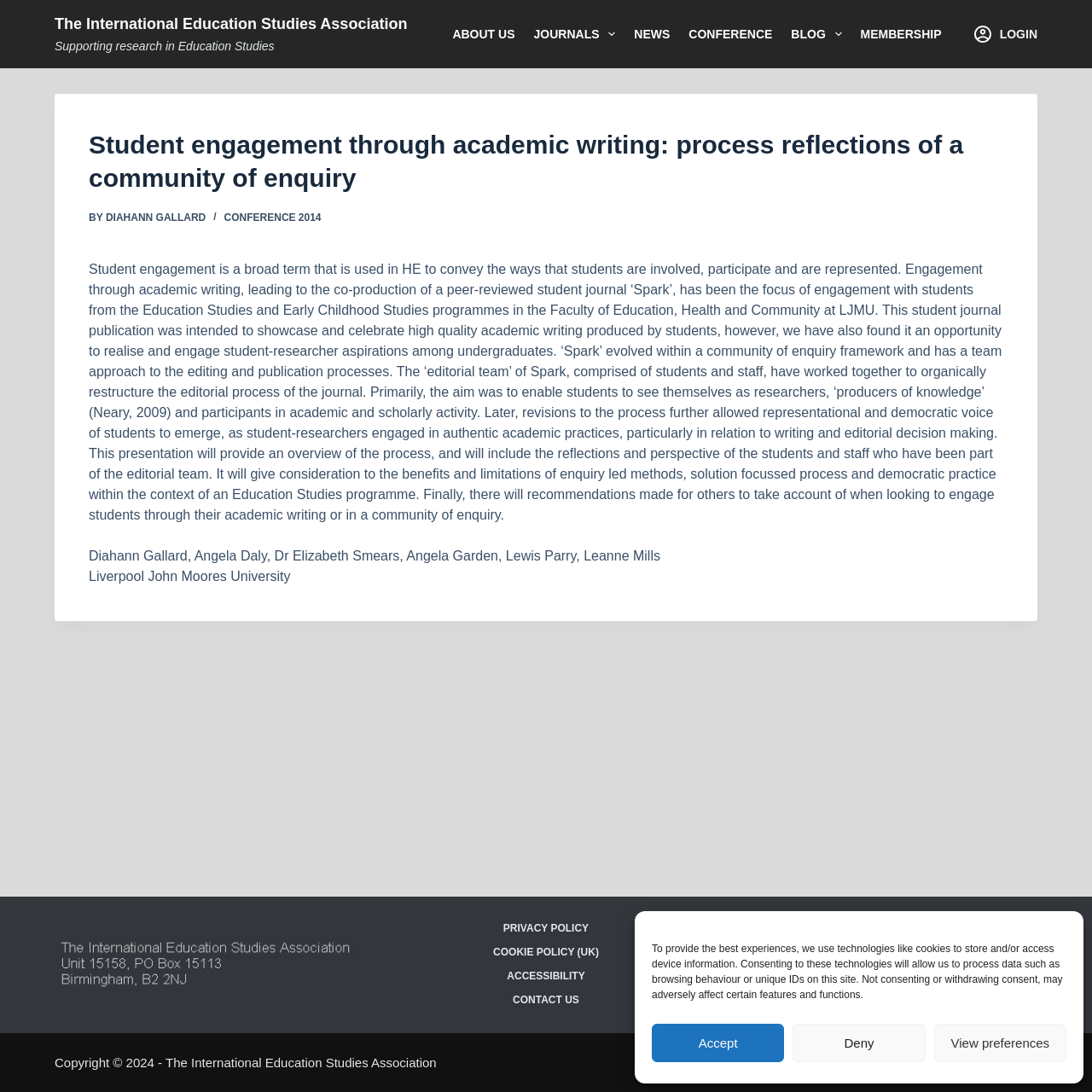Provide an in-depth caption for the webpage.

This webpage is about the International Education Studies Association, with a focus on student engagement through academic writing. At the top of the page, there is a dialog box for managing cookie consent, with buttons to accept, deny, or view preferences. Below this, there is a link to skip to the content and a navigation menu with links to the association's home page, about us, journals, news, conference, blog, and membership.

The main content of the page is an article about student engagement through academic writing, with a heading that matches the meta description. The article is written by Diahann Gallard and others, and it discusses the co-production of a peer-reviewed student journal called 'Spark' at Liverpool John Moores University. The journal was intended to showcase high-quality academic writing by students and to engage them in research and scholarly activity.

The article is divided into sections, with headings and paragraphs of text. There are also links to the authors' names and a mention of the conference where the presentation was given. At the bottom of the page, there is a footer menu with links to the association's privacy policy, cookie policy, accessibility statement, and contact us page. Finally, there is a copyright notice at the very bottom of the page.

Throughout the page, there are several images, including icons for the journals, news, blog, and membership links in the navigation menu, as well as a figure in the footer section. The overall layout is organized, with clear headings and concise text, making it easy to navigate and read.